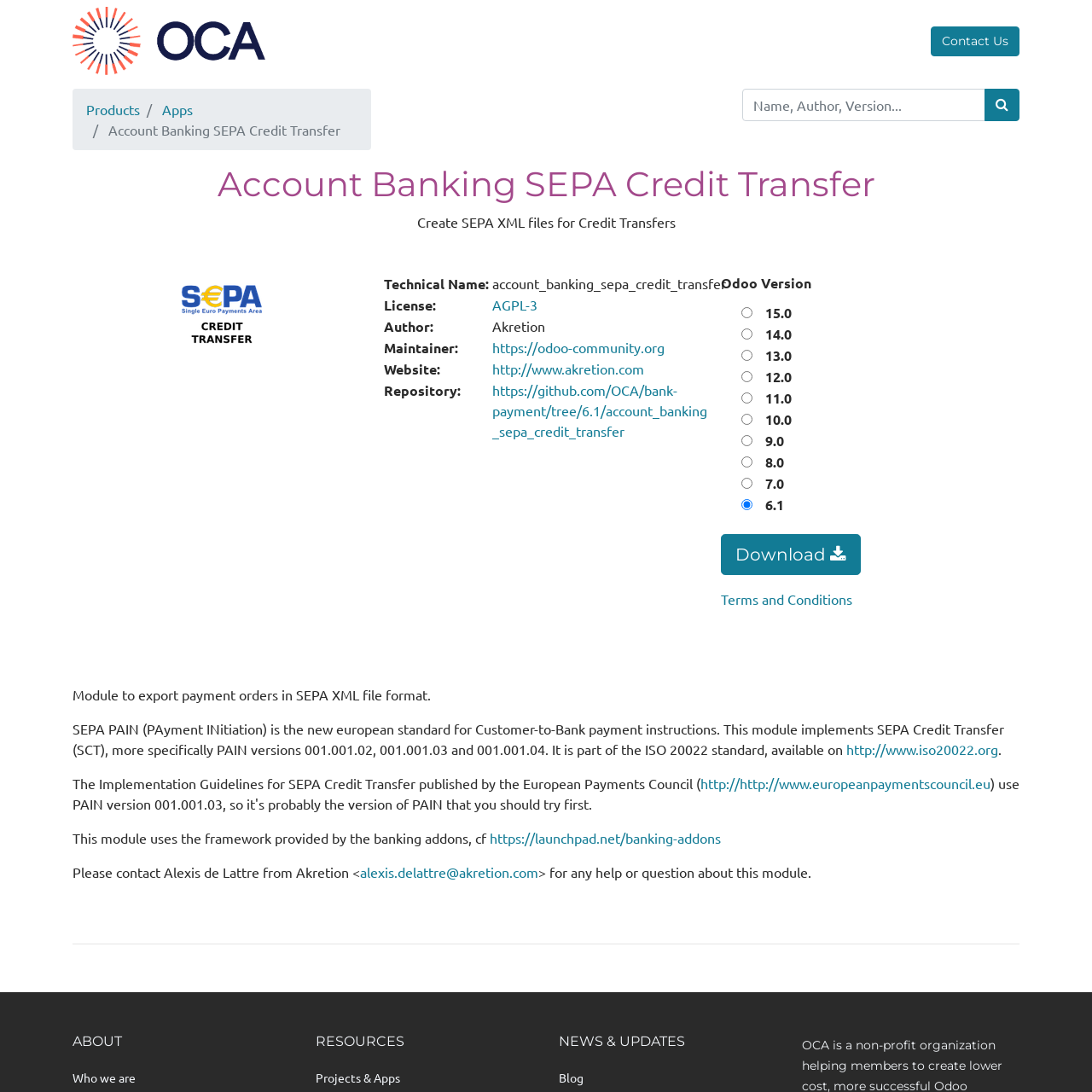Please extract and provide the main headline of the webpage.

Account Banking SEPA Credit Transfer